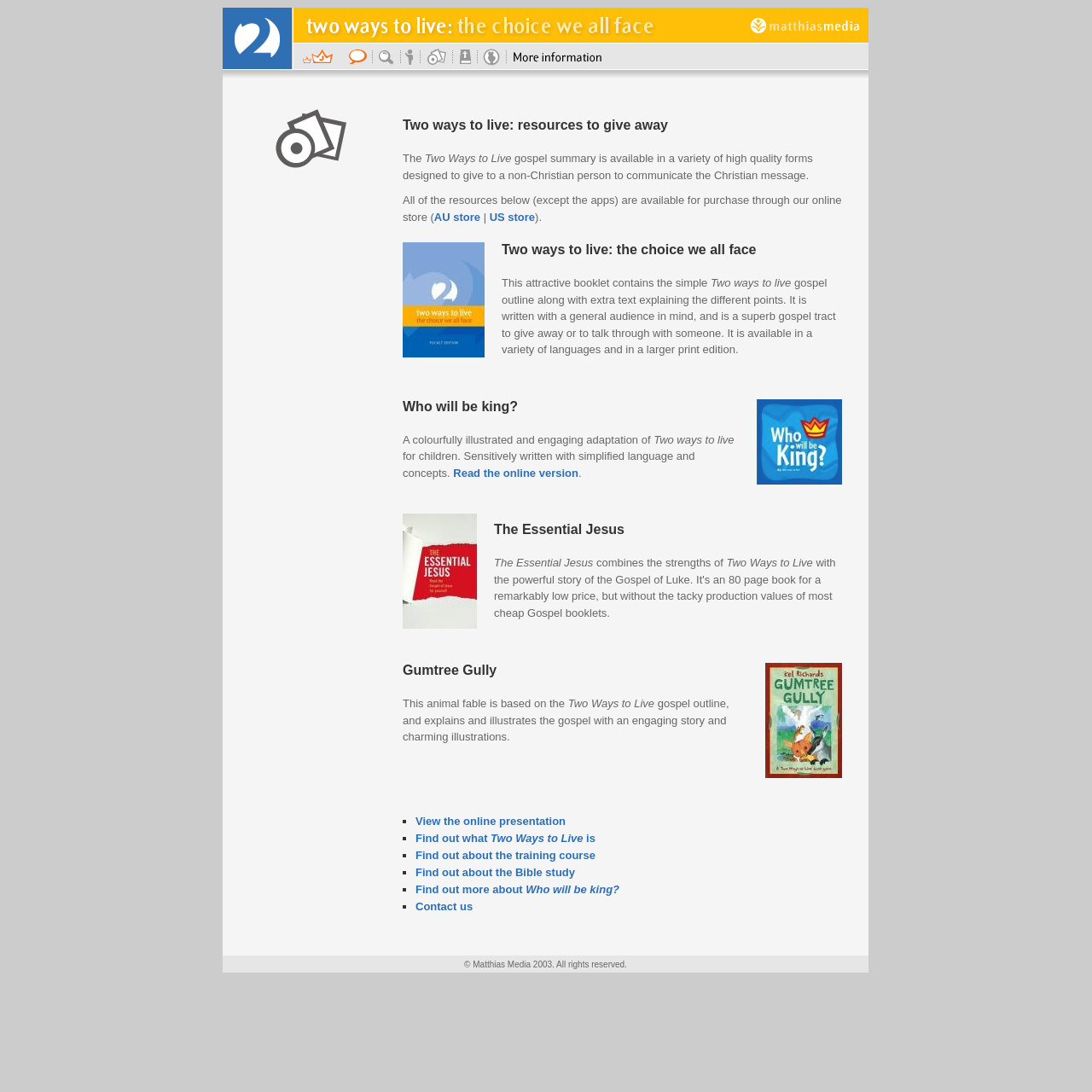Answer the following inquiry with a single word or phrase:
How many table rows are there in the webpage?

4